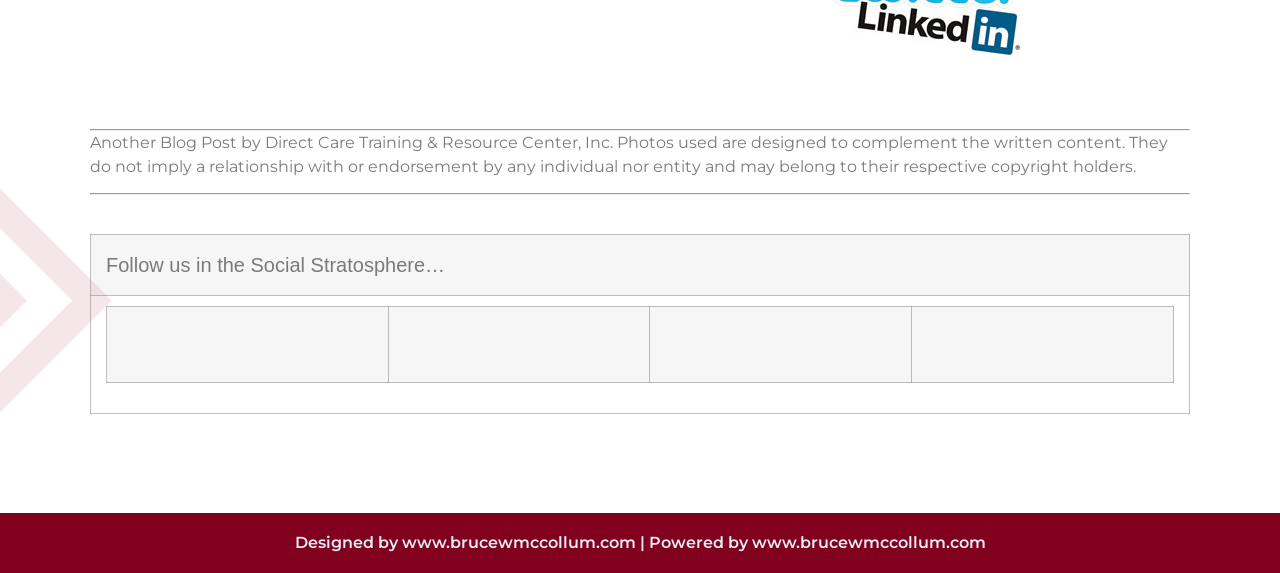Use a single word or phrase to answer the question: Who designed the webpage?

www.brucewmccollum.com